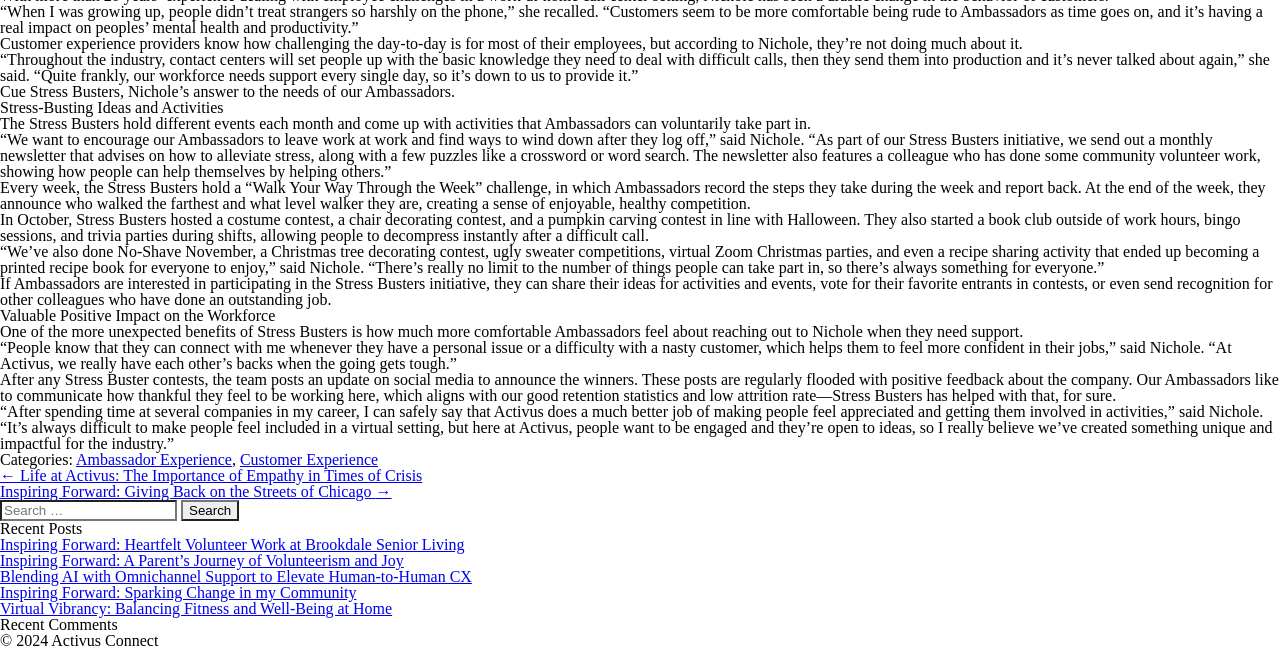What is the name of the company mentioned in the article?
Look at the screenshot and respond with one word or a short phrase.

Activus